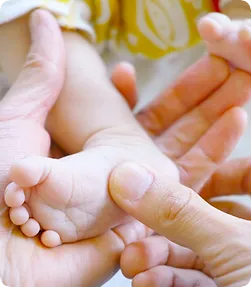Use the information in the screenshot to answer the question comprehensively: What is the tone of the background colors in the image?

The caption describes the background colors as giving a warm, inviting feel, which is typical of a pediatric environment focused on the well-being of infants and young children.